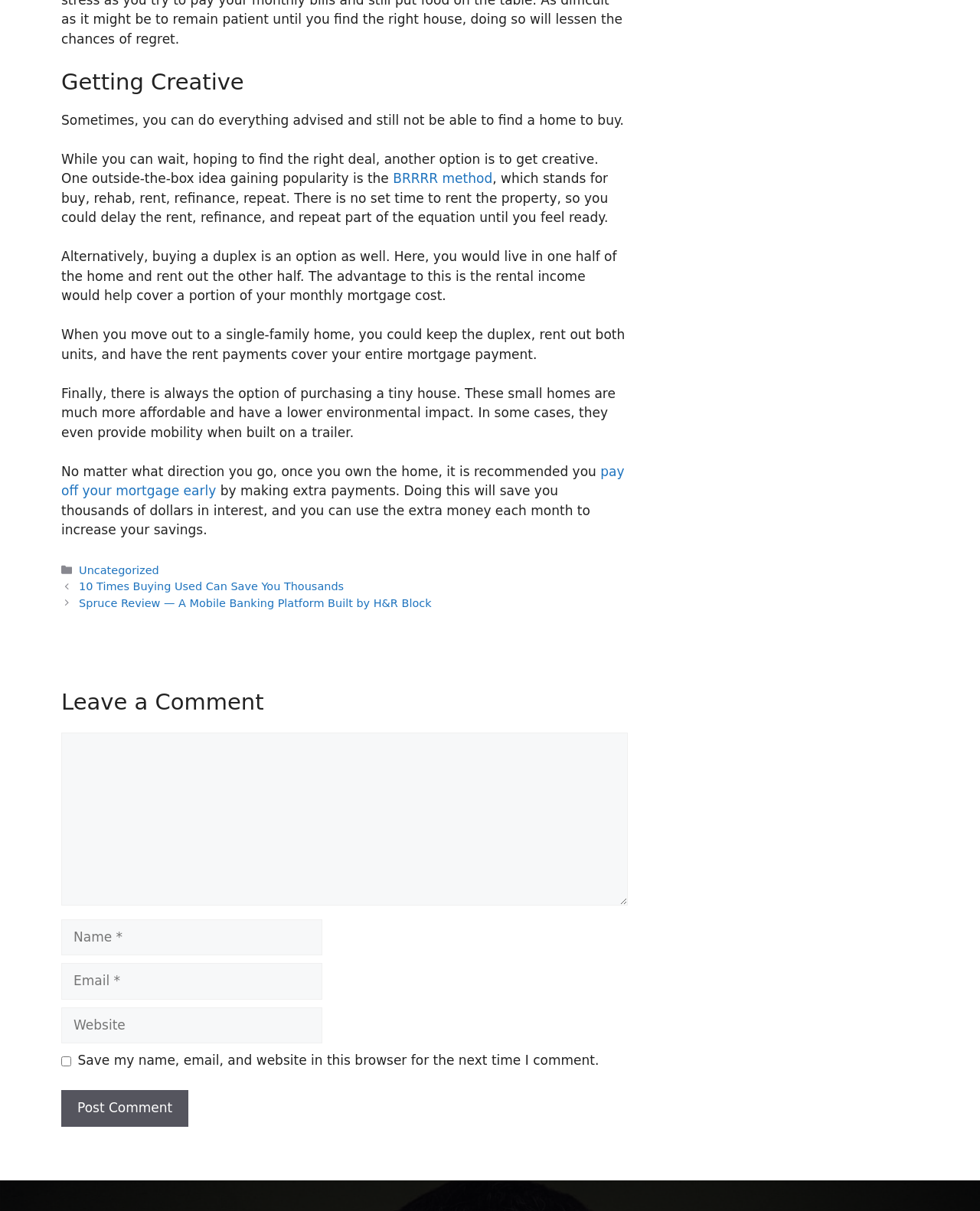What is recommended to do once you own a home?
Please respond to the question thoroughly and include all relevant details.

The webpage recommends paying off your mortgage early by making extra payments, which will save you thousands of dollars in interest and allow you to use the extra money each month to increase your savings.